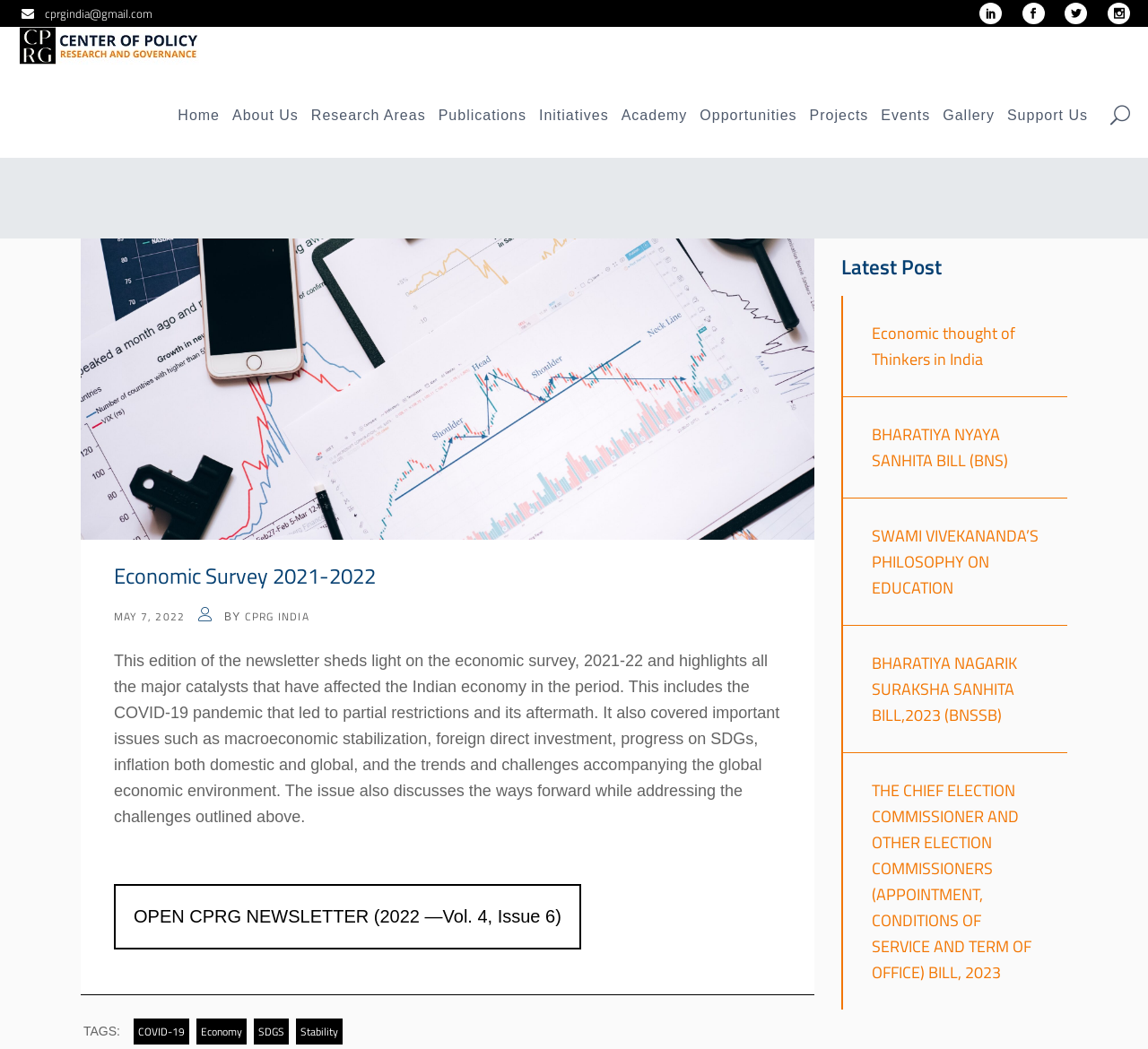How many links are in the top navigation menu? Refer to the image and provide a one-word or short phrase answer.

9